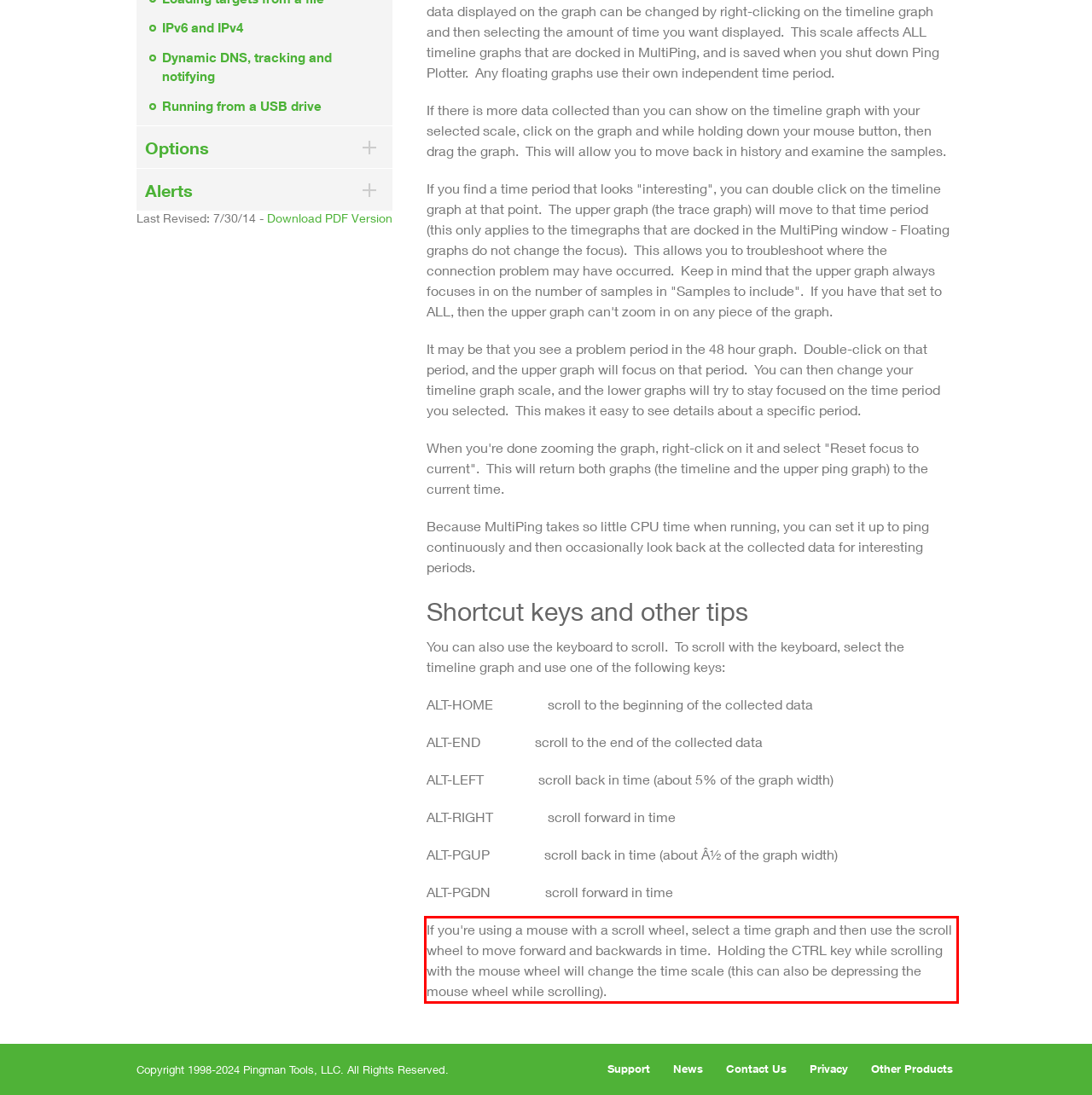Please perform OCR on the text content within the red bounding box that is highlighted in the provided webpage screenshot.

If you're using a mouse with a scroll wheel, select a time graph and then use the scroll wheel to move forward and backwards in time. Holding the CTRL key while scrolling with the mouse wheel will change the time scale (this can also be depressing the mouse wheel while scrolling).